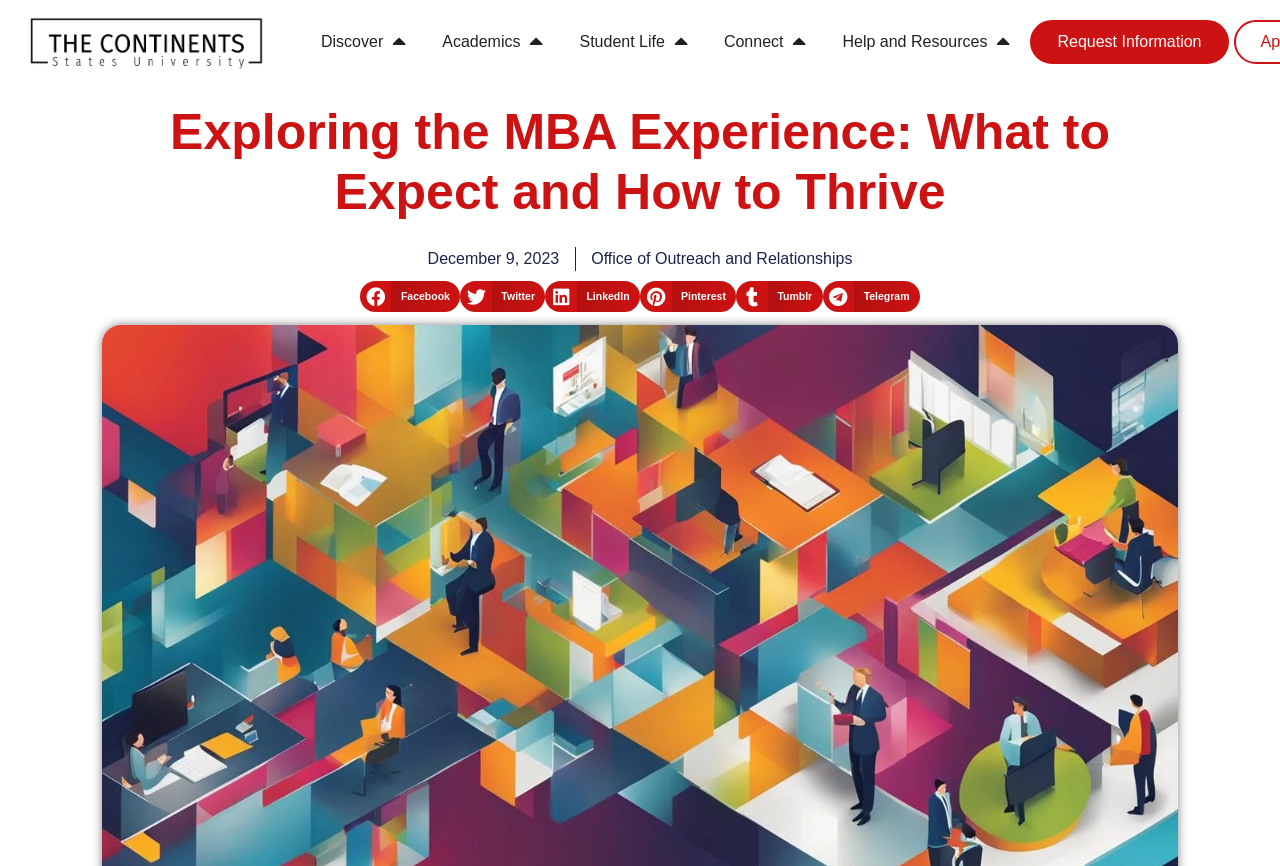Please provide a detailed answer to the question below based on the screenshot: 
How many social media platforms are available for sharing?

There are six social media platforms available for sharing, which can be found by examining the buttons with 'Share on' text. These platforms are Facebook, Twitter, LinkedIn, Pinterest, Tumblr, and Telegram.